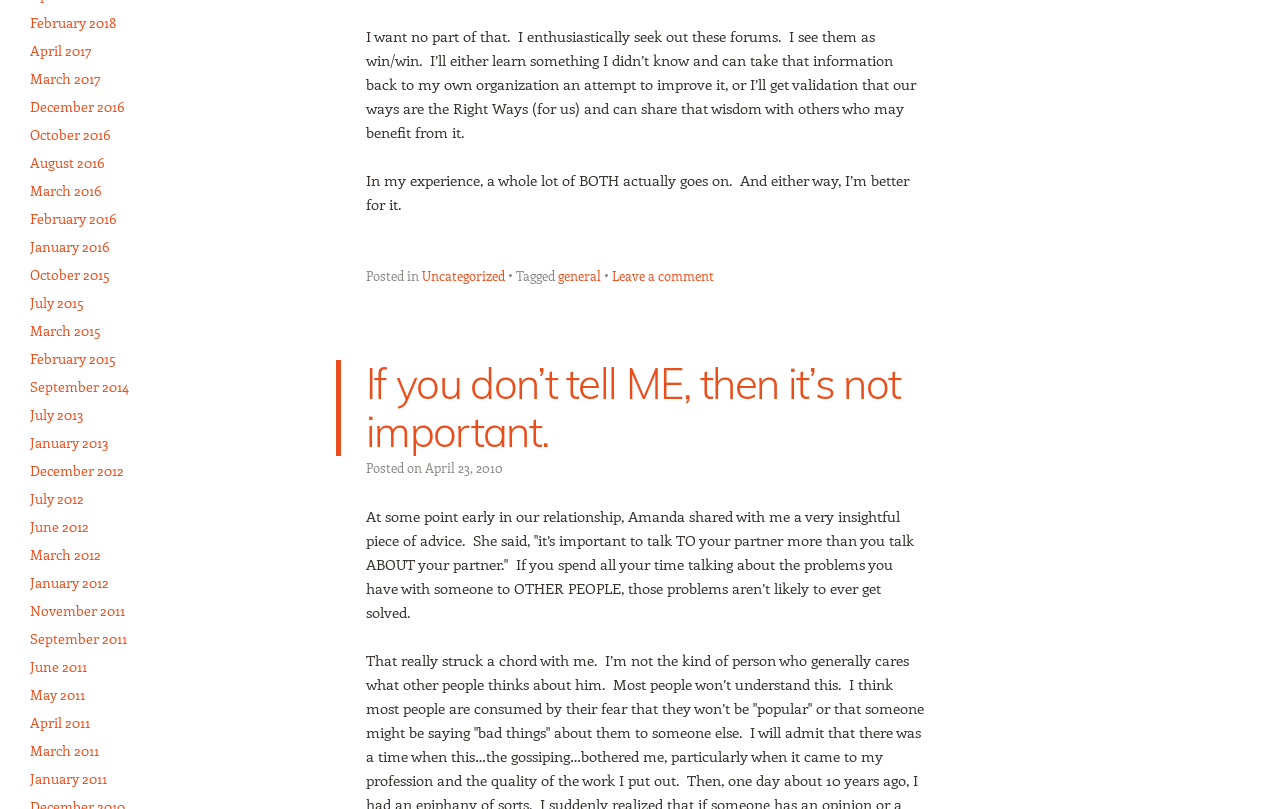Identify the bounding box for the described UI element: "general".

[0.436, 0.33, 0.47, 0.351]